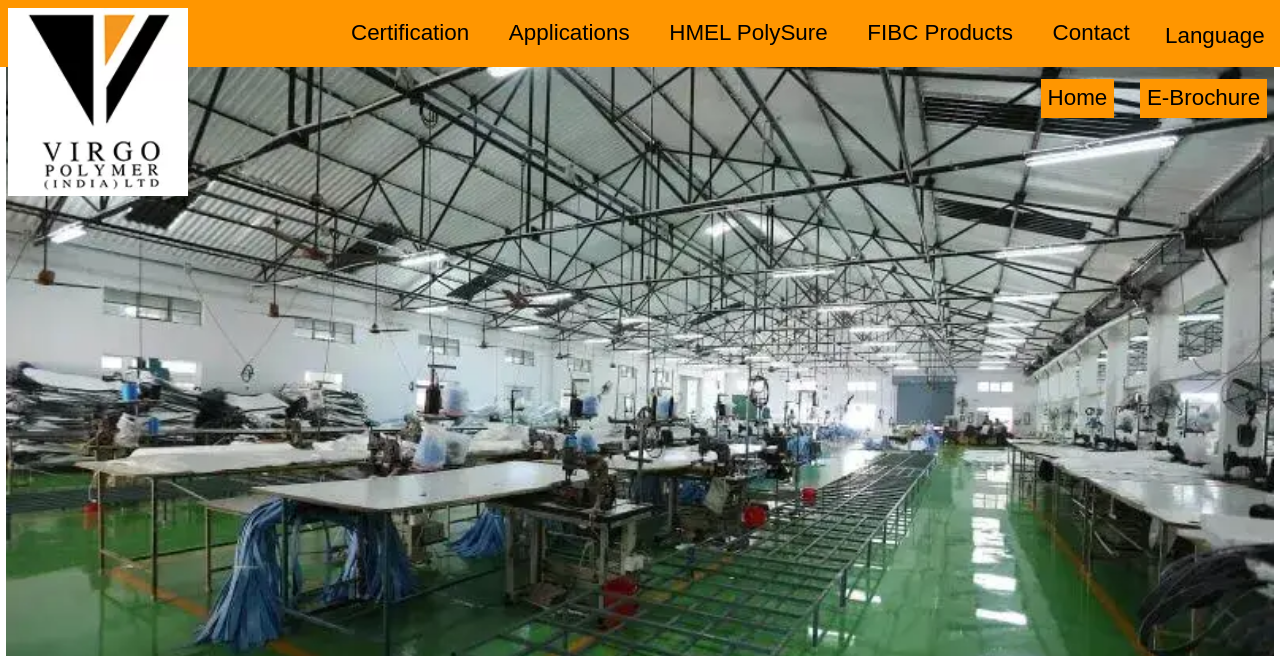Please identify the bounding box coordinates of the element's region that needs to be clicked to fulfill the following instruction: "select Language". The bounding box coordinates should consist of four float numbers between 0 and 1, i.e., [left, top, right, bottom].

[0.903, 0.022, 0.995, 0.089]